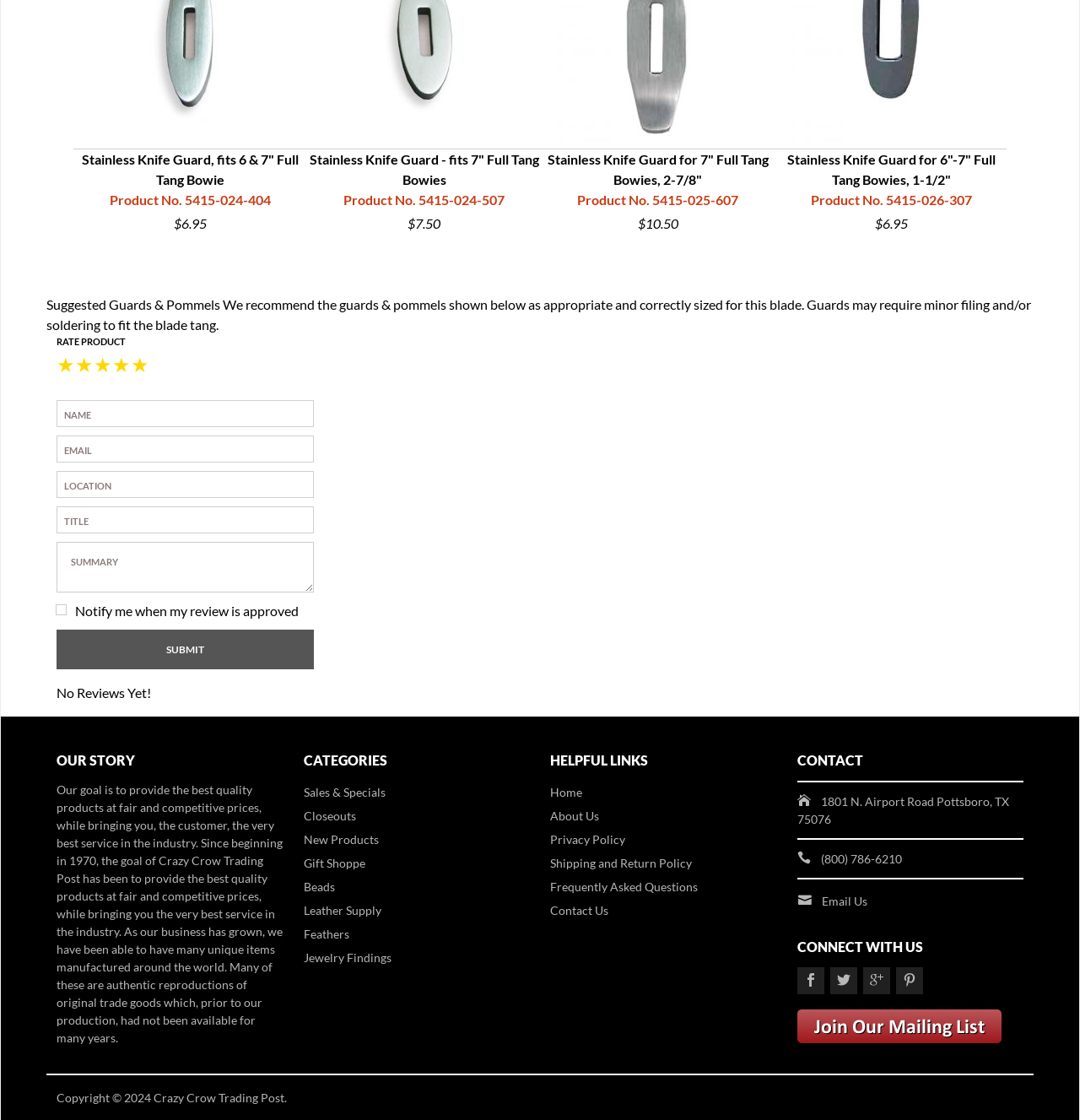How many stars can a product be rated?
Look at the image and provide a short answer using one word or a phrase.

5